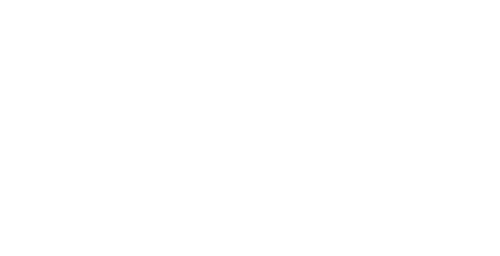What is the material of the guitar's top?
Based on the image, respond with a single word or phrase.

Engelman spruce